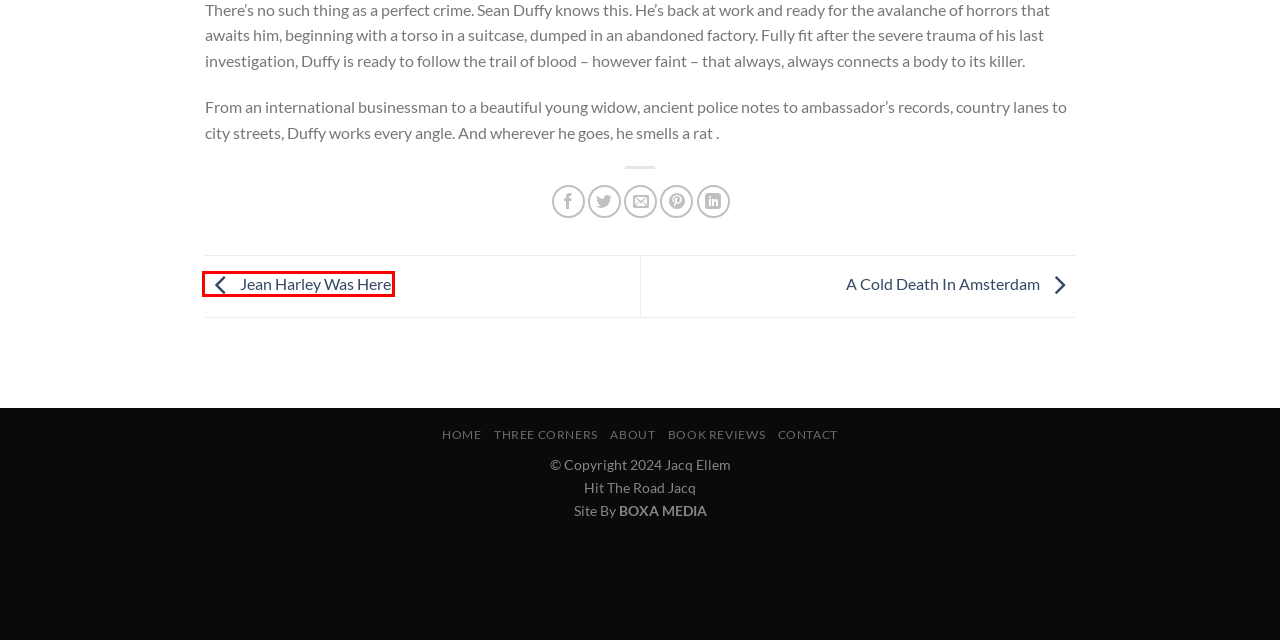A screenshot of a webpage is given, marked with a red bounding box around a UI element. Please select the most appropriate webpage description that fits the new page after clicking the highlighted element. Here are the candidates:
A. Contact | Hit The Road Jacq
B. Three Corners | Hit The Road Jacq
C. Jean Harley Was Here | Hit The Road Jacq
D. About | Hit The Road Jacq
E. Book Reviews | Hit The Road Jacq
F. BOXA MEDIA - Digital Media Specialists - Sunshine Coast
G. Uncategorised | Hit The Road Jacq
H. A Cold Death In Amsterdam | Hit The Road Jacq

C